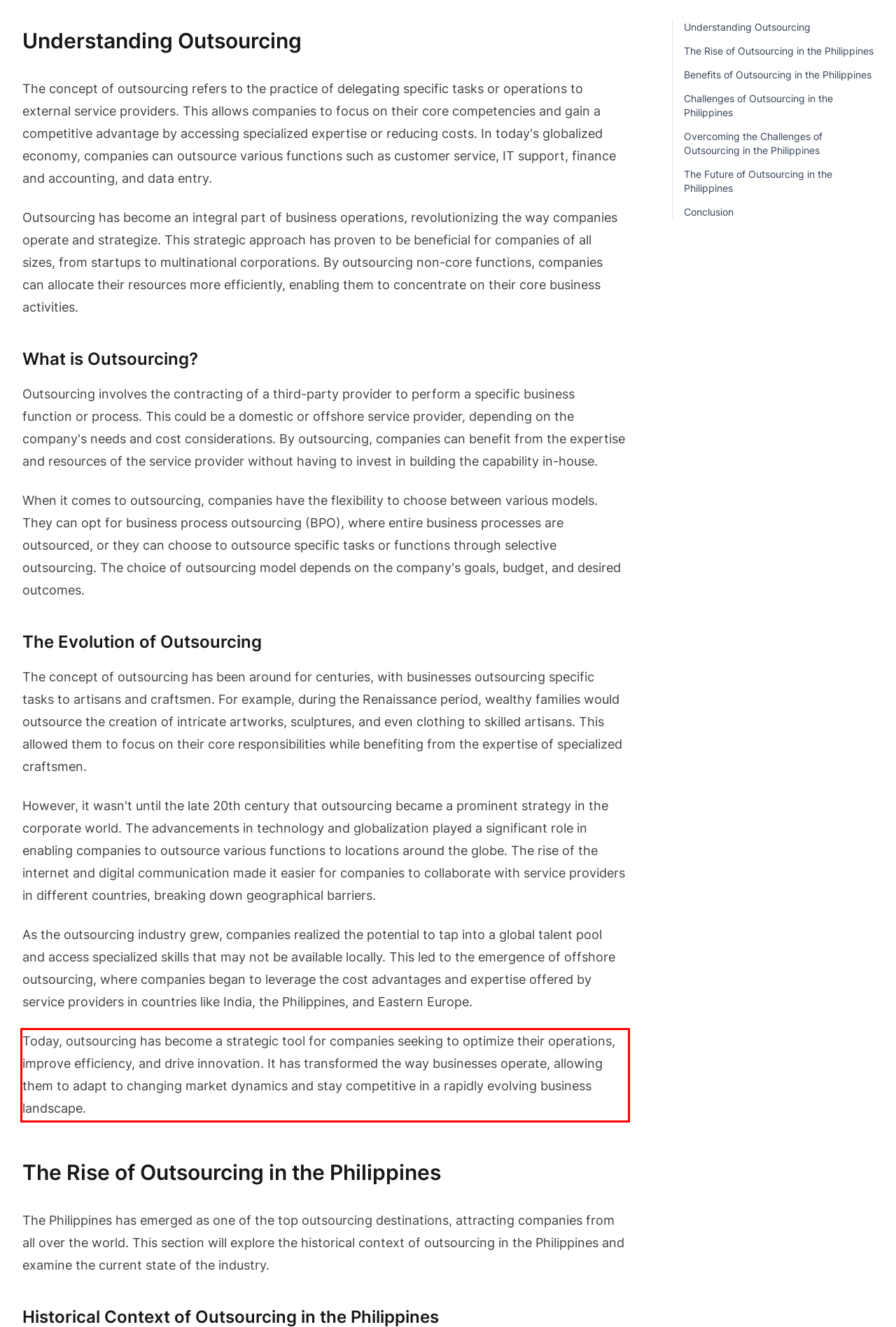Review the screenshot of the webpage and recognize the text inside the red rectangle bounding box. Provide the extracted text content.

Today, outsourcing has become a strategic tool for companies seeking to optimize their operations, improve efficiency, and drive innovation. It has transformed the way businesses operate, allowing them to adapt to changing market dynamics and stay competitive in a rapidly evolving business landscape.